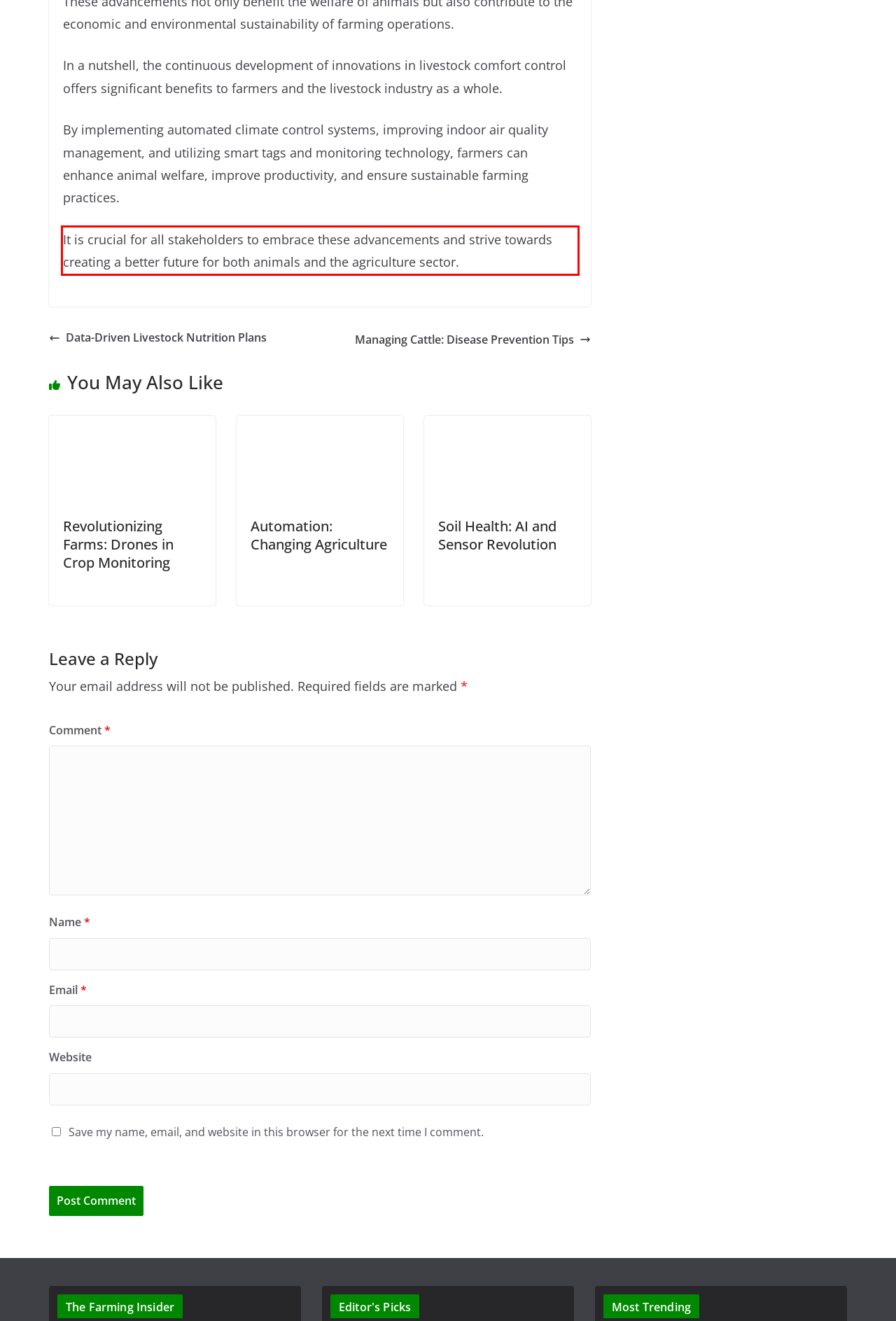You have a screenshot of a webpage, and there is a red bounding box around a UI element. Utilize OCR to extract the text within this red bounding box.

It is crucial for all stakeholders to embrace these advancements and strive towards creating a better future for both animals and the agriculture sector.